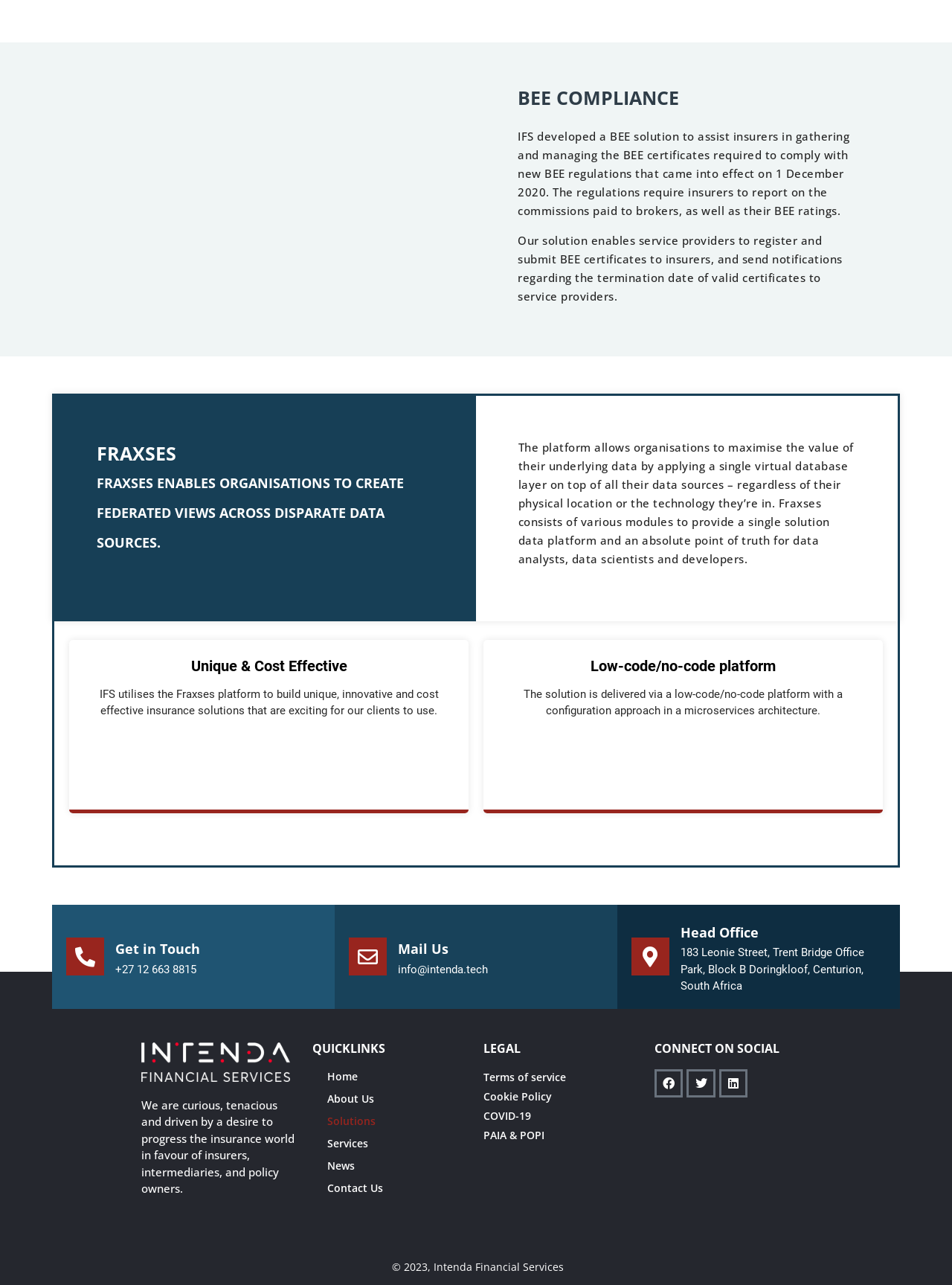What is the location of IFS's head office?
Provide a short answer using one word or a brief phrase based on the image.

Centurion, South Africa